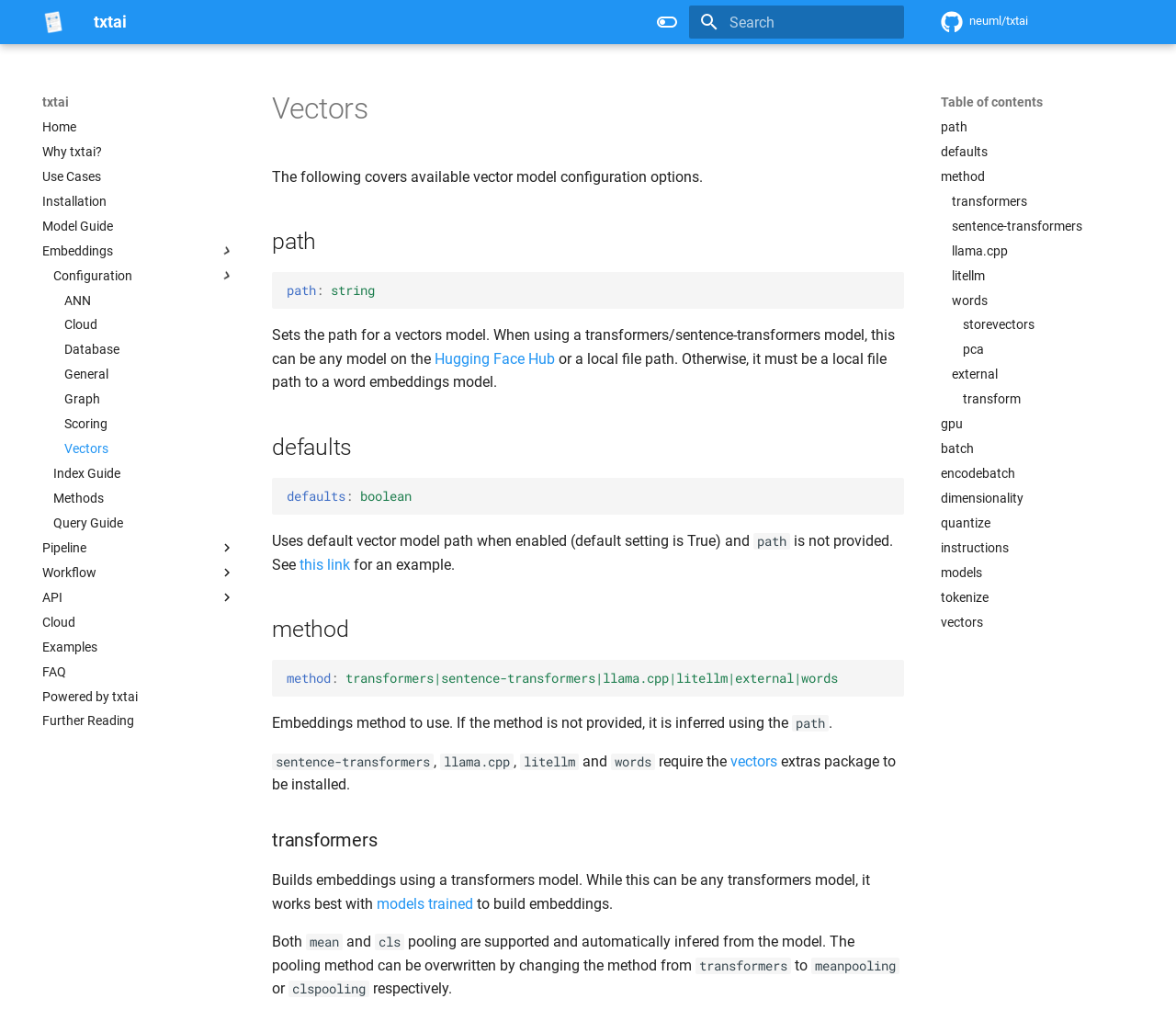Find the bounding box coordinates of the element to click in order to complete the given instruction: "Switch to dark mode."

[0.552, 0.004, 0.583, 0.04]